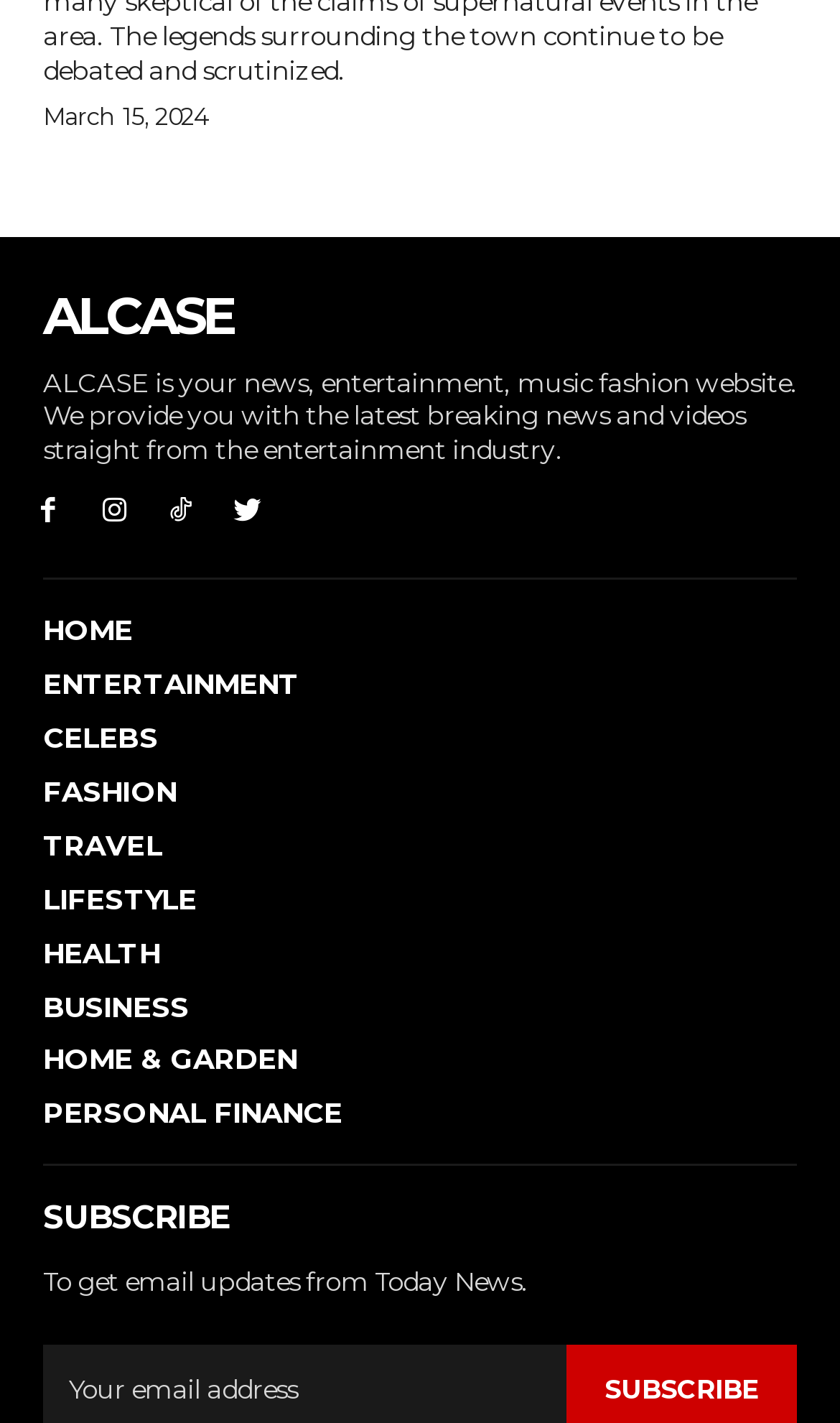Identify the bounding box coordinates for the region to click in order to carry out this instruction: "Check the HOME page". Provide the coordinates using four float numbers between 0 and 1, formatted as [left, top, right, bottom].

[0.051, 0.43, 0.949, 0.456]